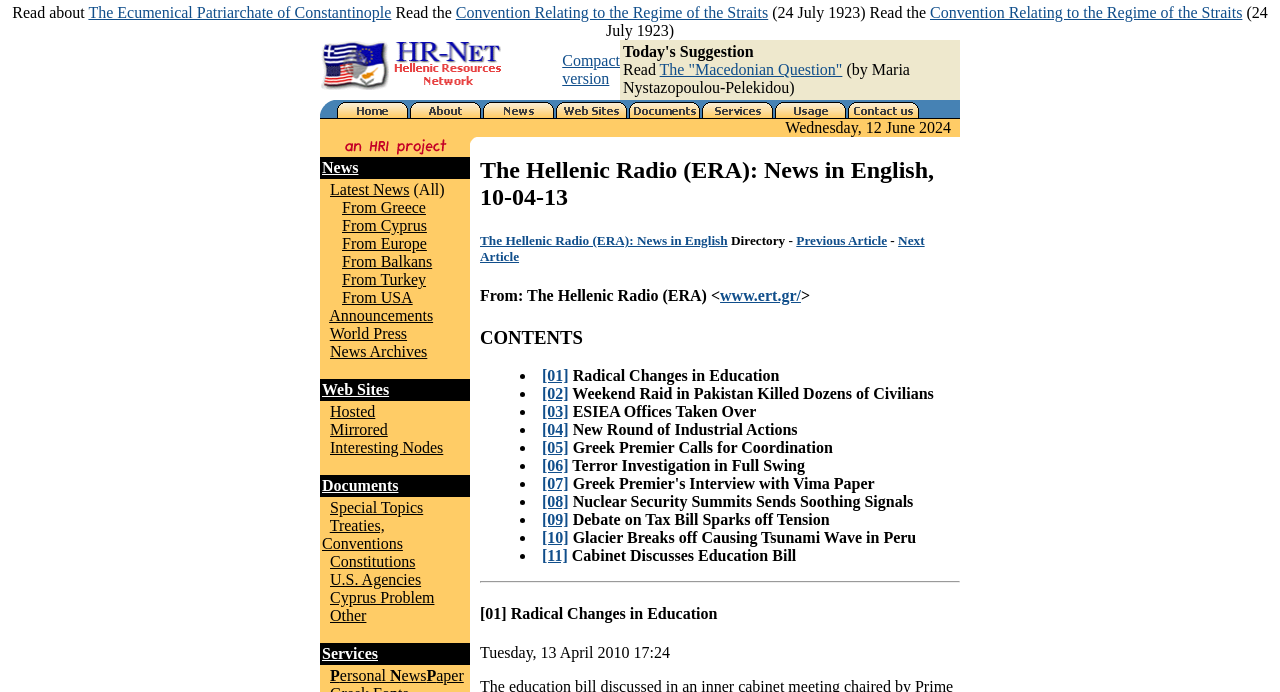Using the elements shown in the image, answer the question comprehensively: What is the function of the 'Compact version' link?

The 'Compact version' link is likely to provide an alternative layout or design for the webpage, possibly with a more condensed or simplified format, allowing users to access the same content in a different way.